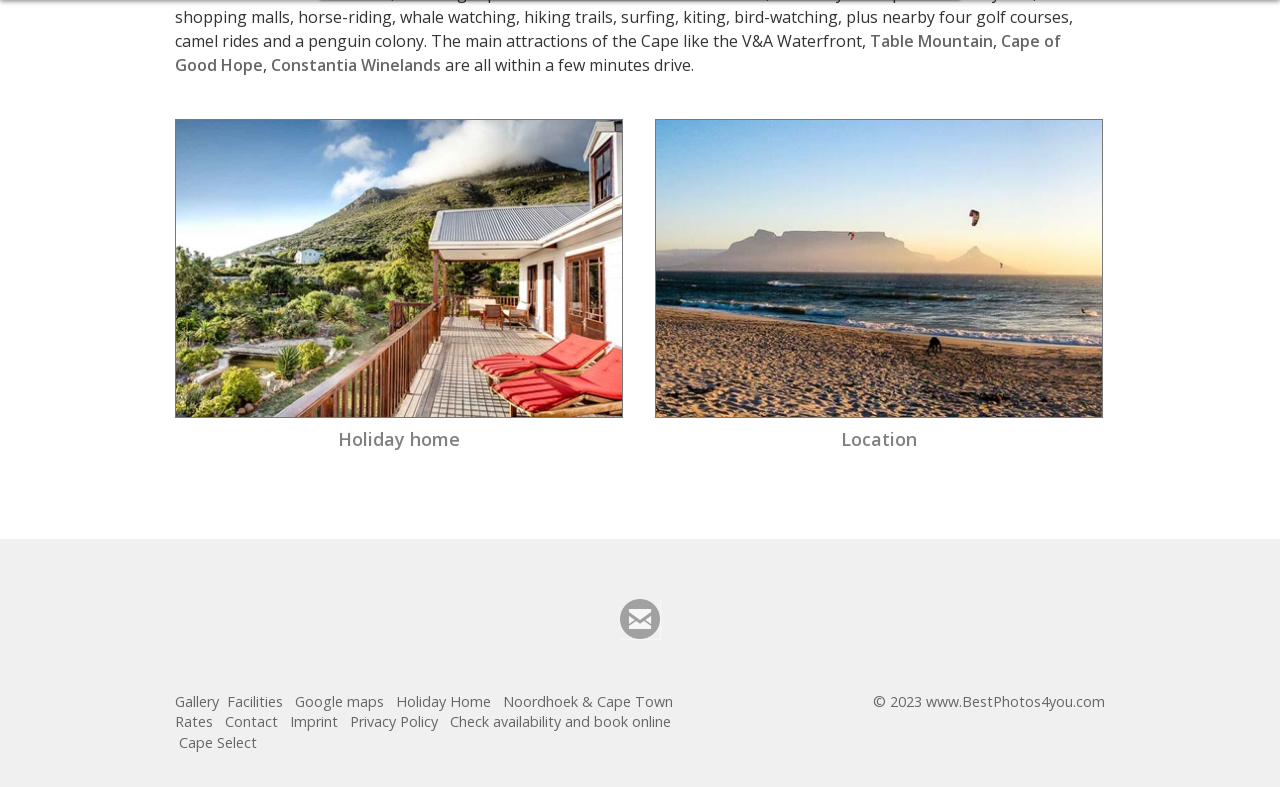What is the purpose of the 'Gallery' link?
Based on the visual information, provide a detailed and comprehensive answer.

The link 'Gallery' is likely intended for users to view photos of the holiday home, as it is a common feature on websites related to accommodations and travel.